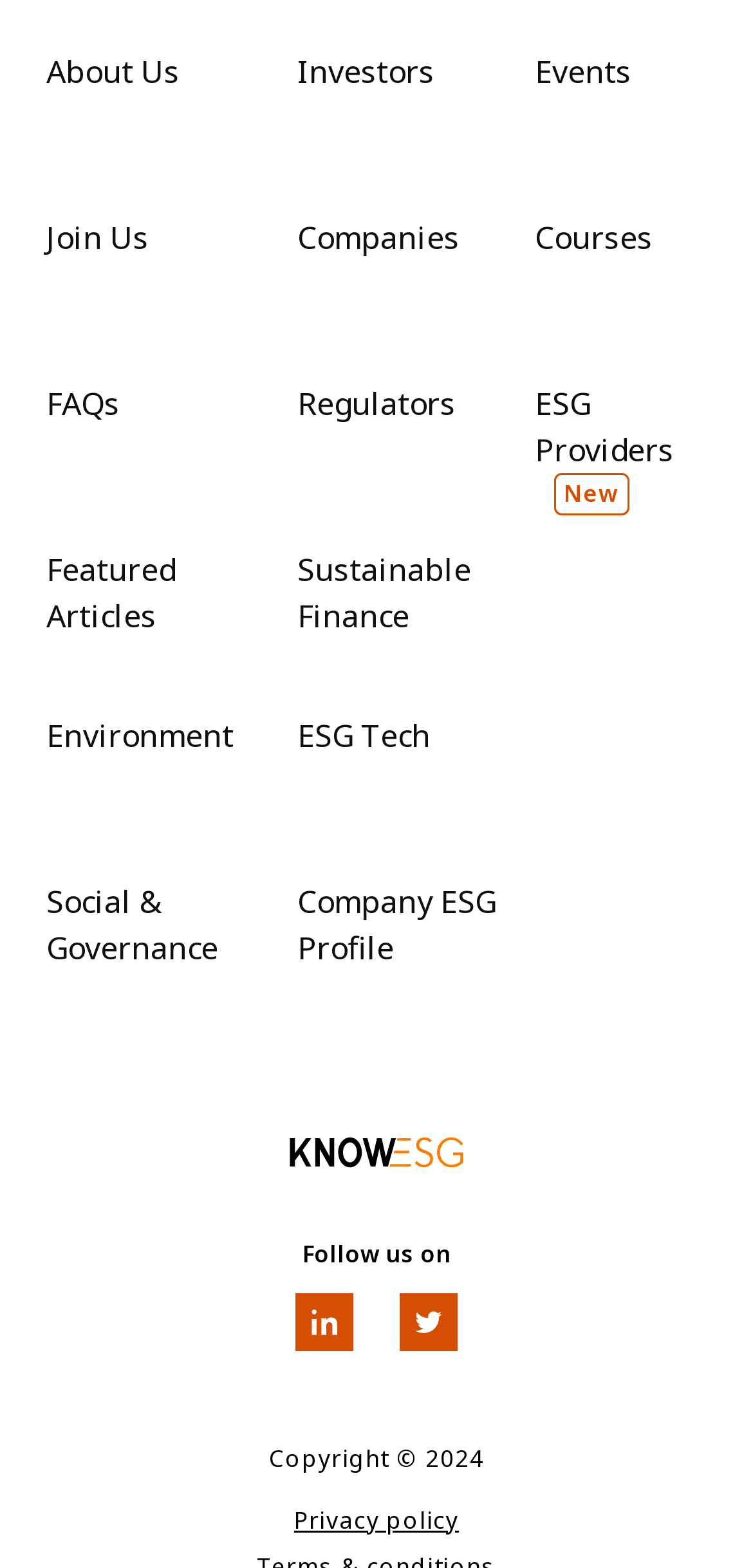Identify the bounding box for the UI element specified in this description: "ESG Tech". The coordinates must be four float numbers between 0 and 1, formatted as [left, top, right, bottom].

[0.395, 0.454, 0.669, 0.483]